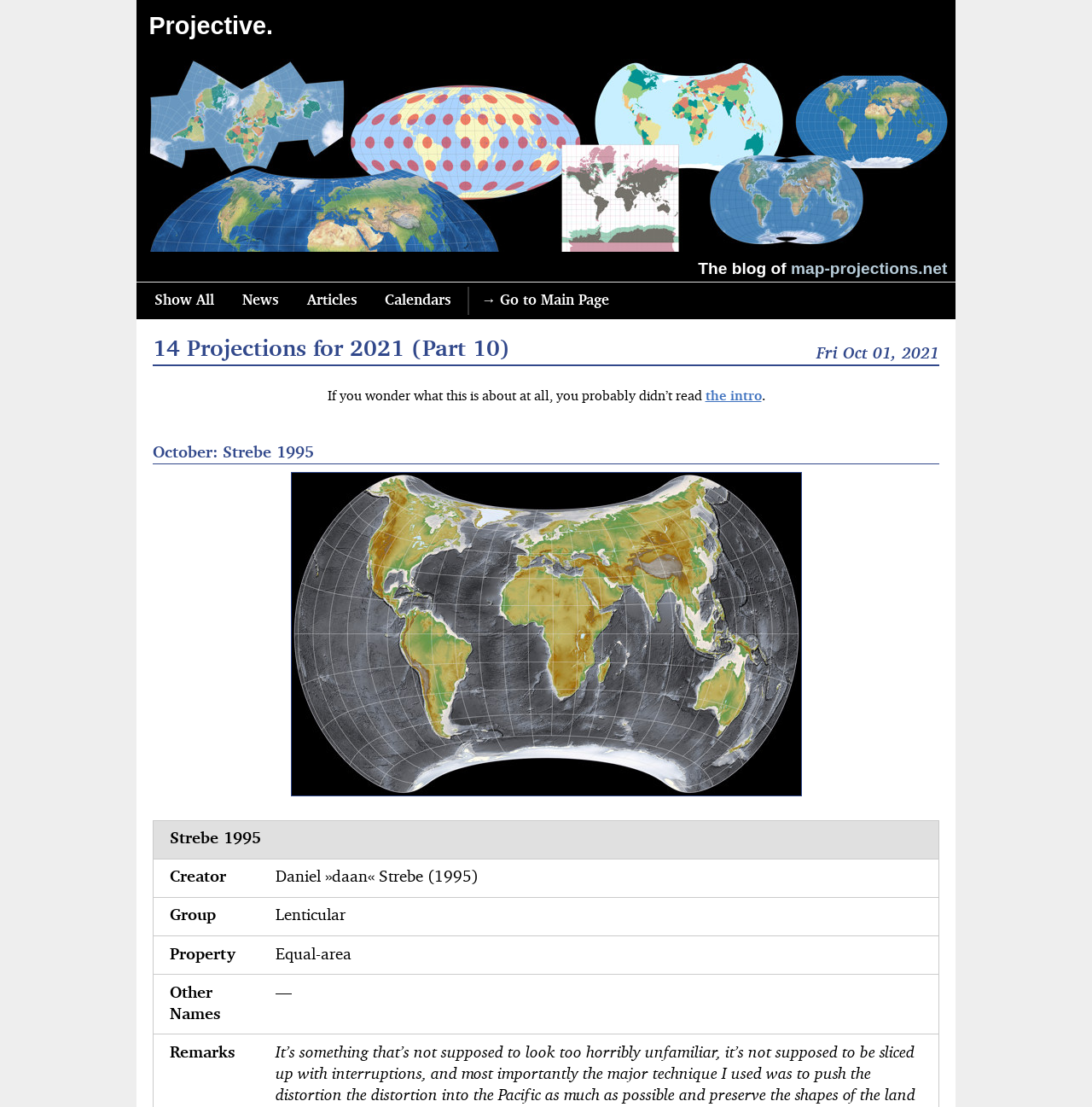Given the element description: "→ Go to Main Page", predict the bounding box coordinates of the UI element it refers to, using four float numbers between 0 and 1, i.e., [left, top, right, bottom].

[0.428, 0.259, 0.569, 0.285]